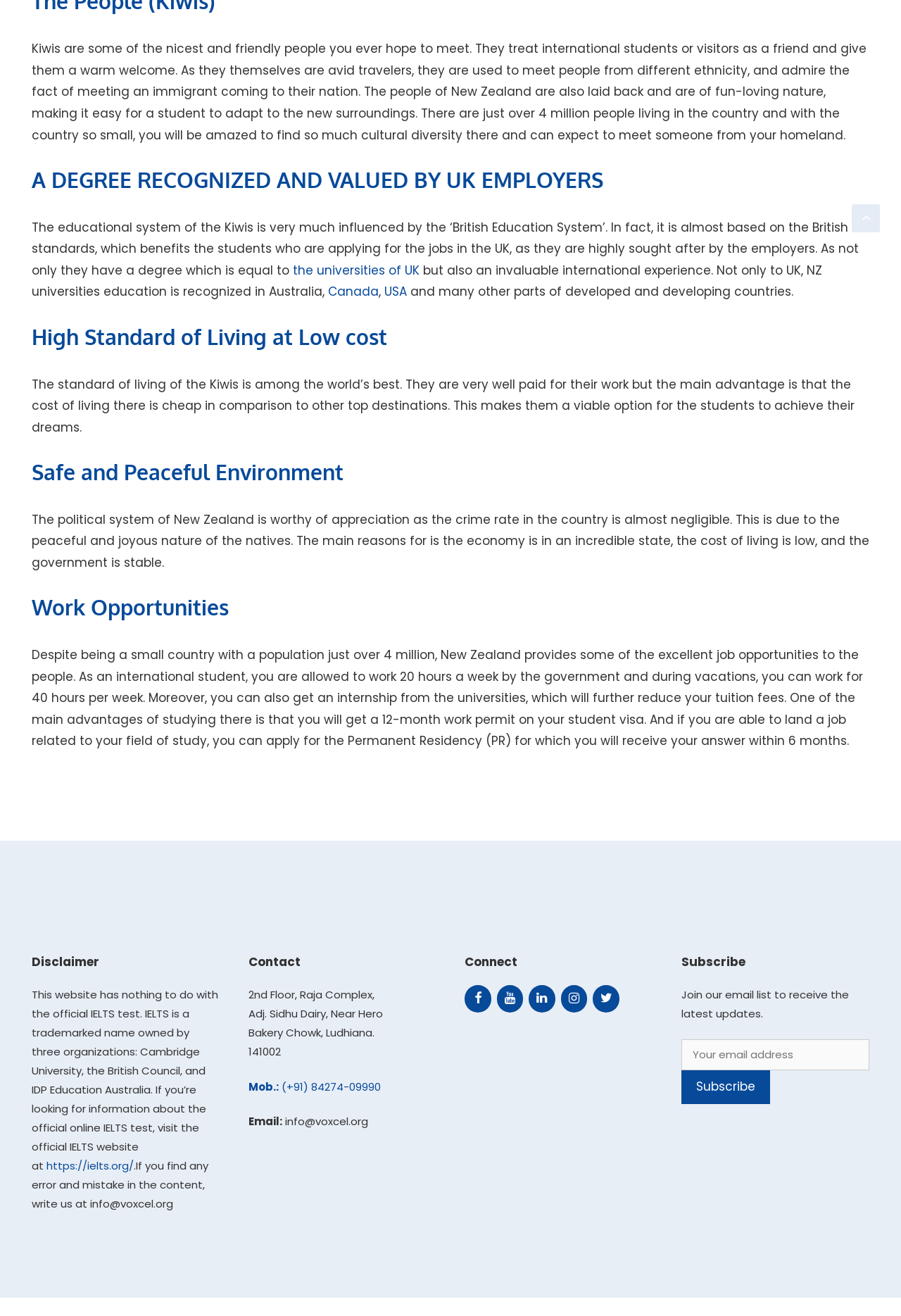Extract the bounding box coordinates for the UI element described by the text: "aria-label="Instagram" title="Instagram"". The coordinates should be in the form of [left, top, right, bottom] with values between 0 and 1.

[0.622, 0.749, 0.652, 0.769]